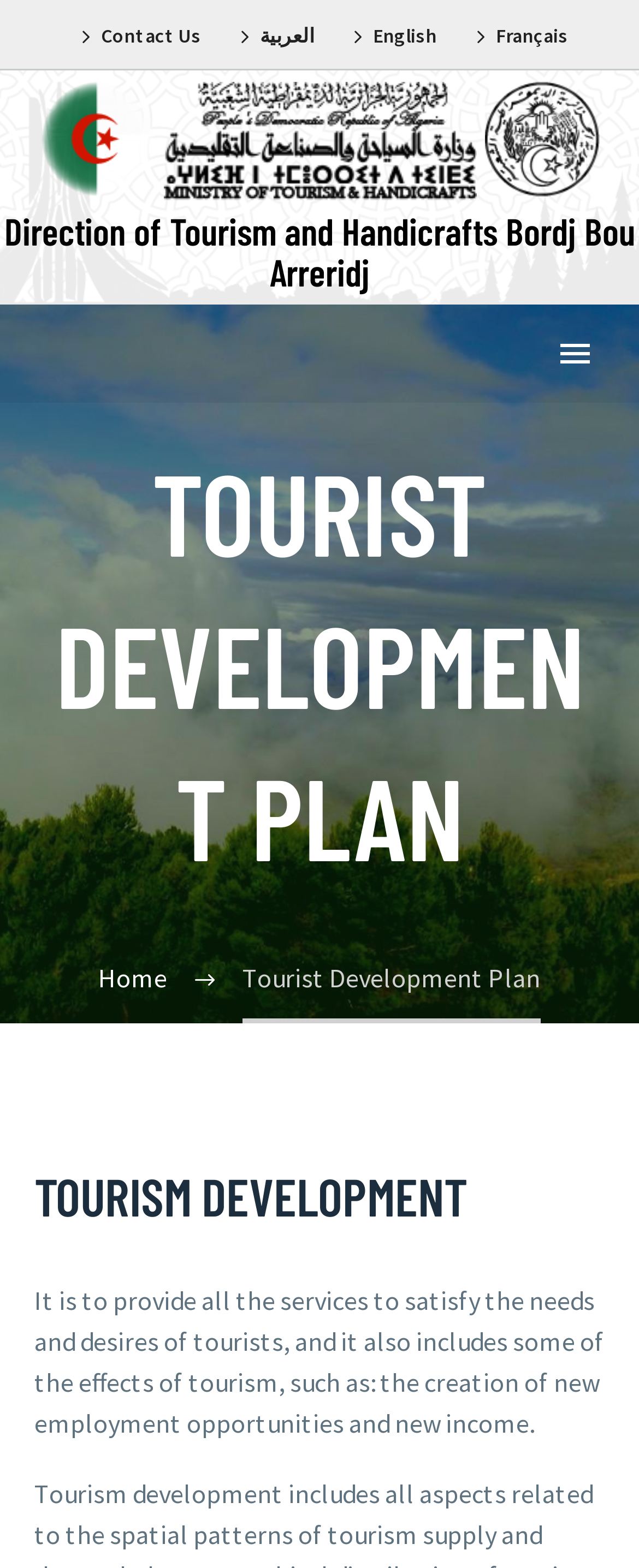Specify the bounding box coordinates of the area to click in order to execute this command: 'Go to Home'. The coordinates should consist of four float numbers ranging from 0 to 1, and should be formatted as [left, top, right, bottom].

[0.056, 0.268, 0.944, 0.323]